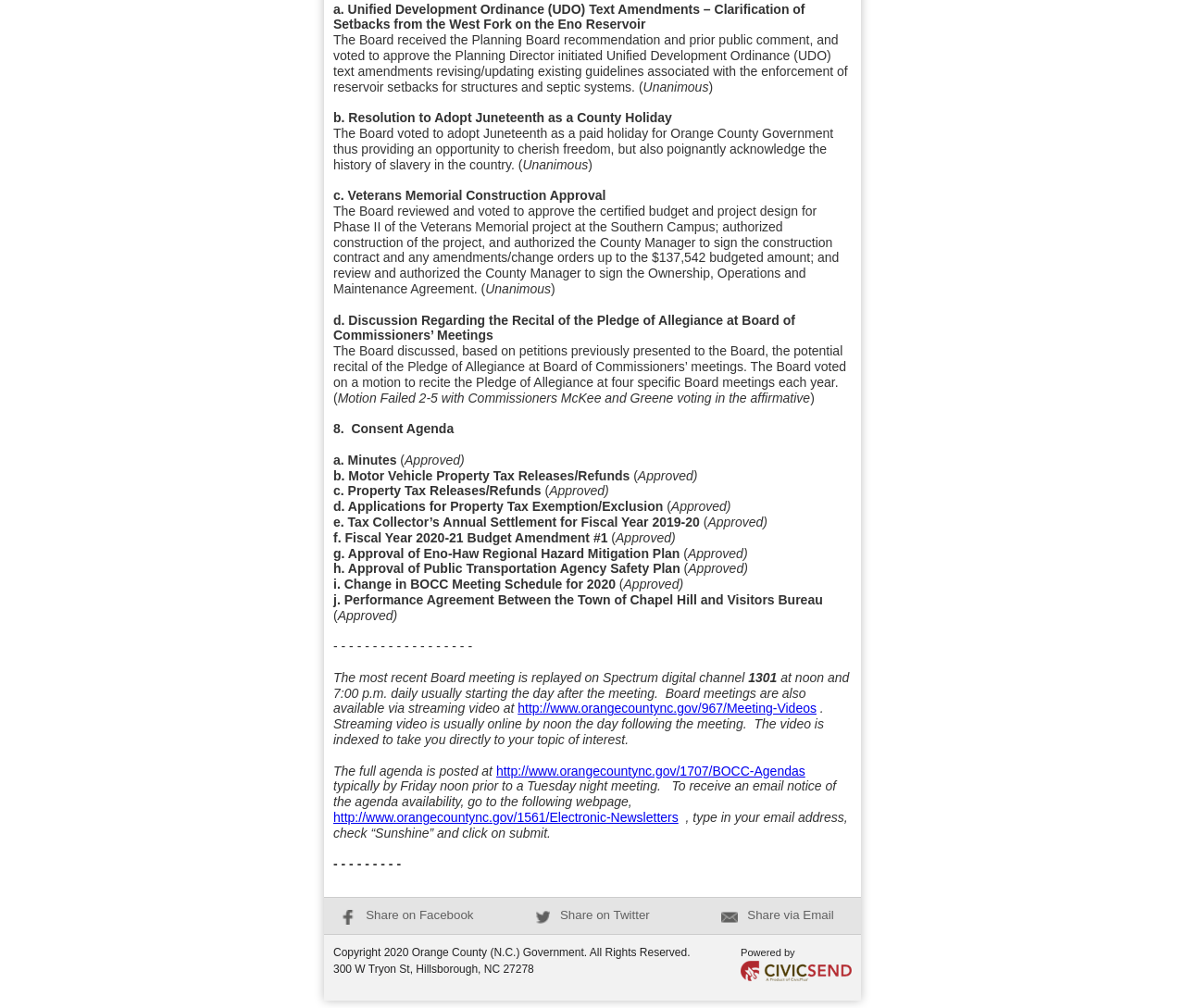Find the UI element described as: "Press & Advertising" and predict its bounding box coordinates. Ensure the coordinates are four float numbers between 0 and 1, [left, top, right, bottom].

None